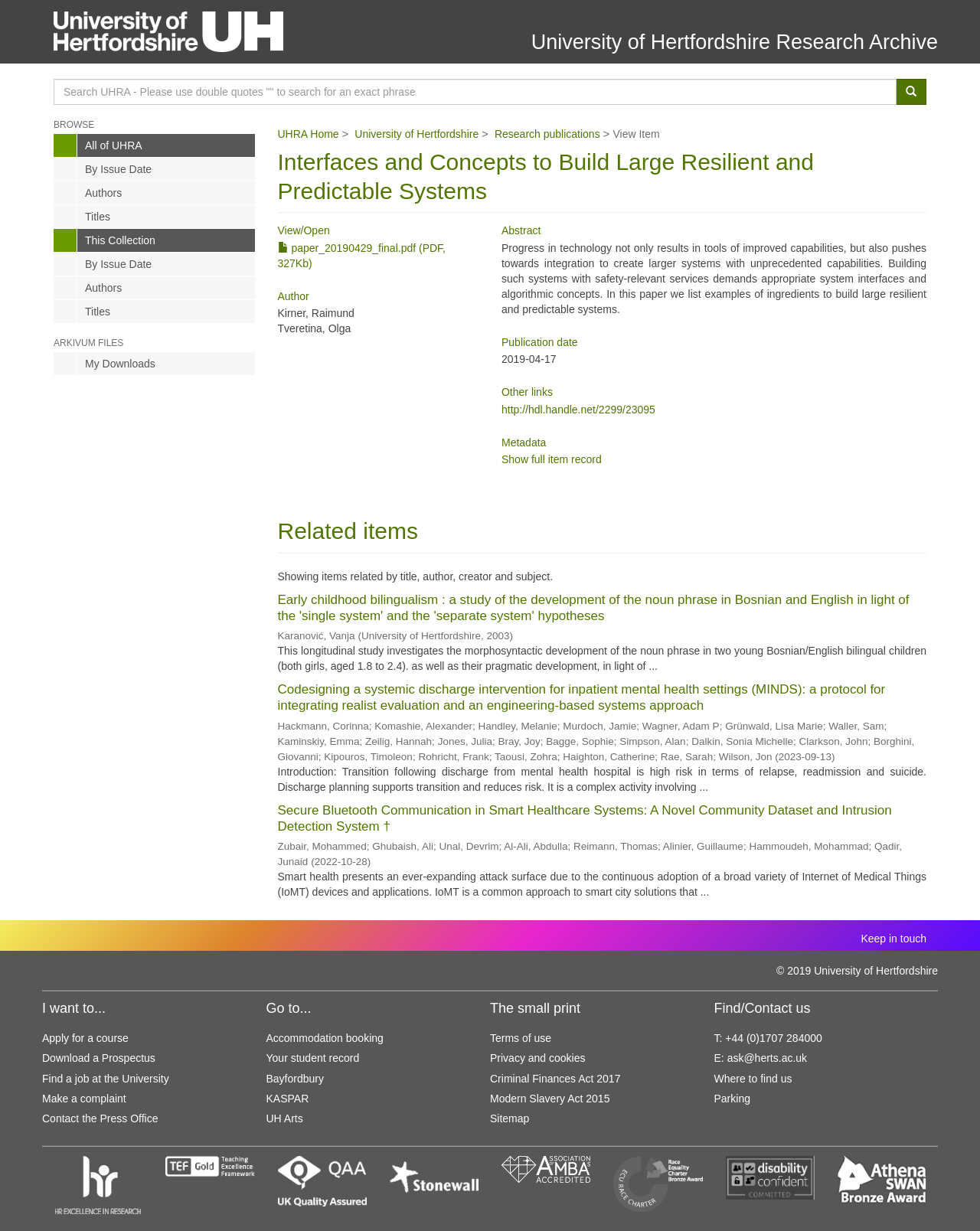What is the name of the university?
Please answer the question with a detailed and comprehensive explanation.

I found the answer by looking at the heading 'University of Hertfordshire Research Archive' which is located at the top of the webpage.